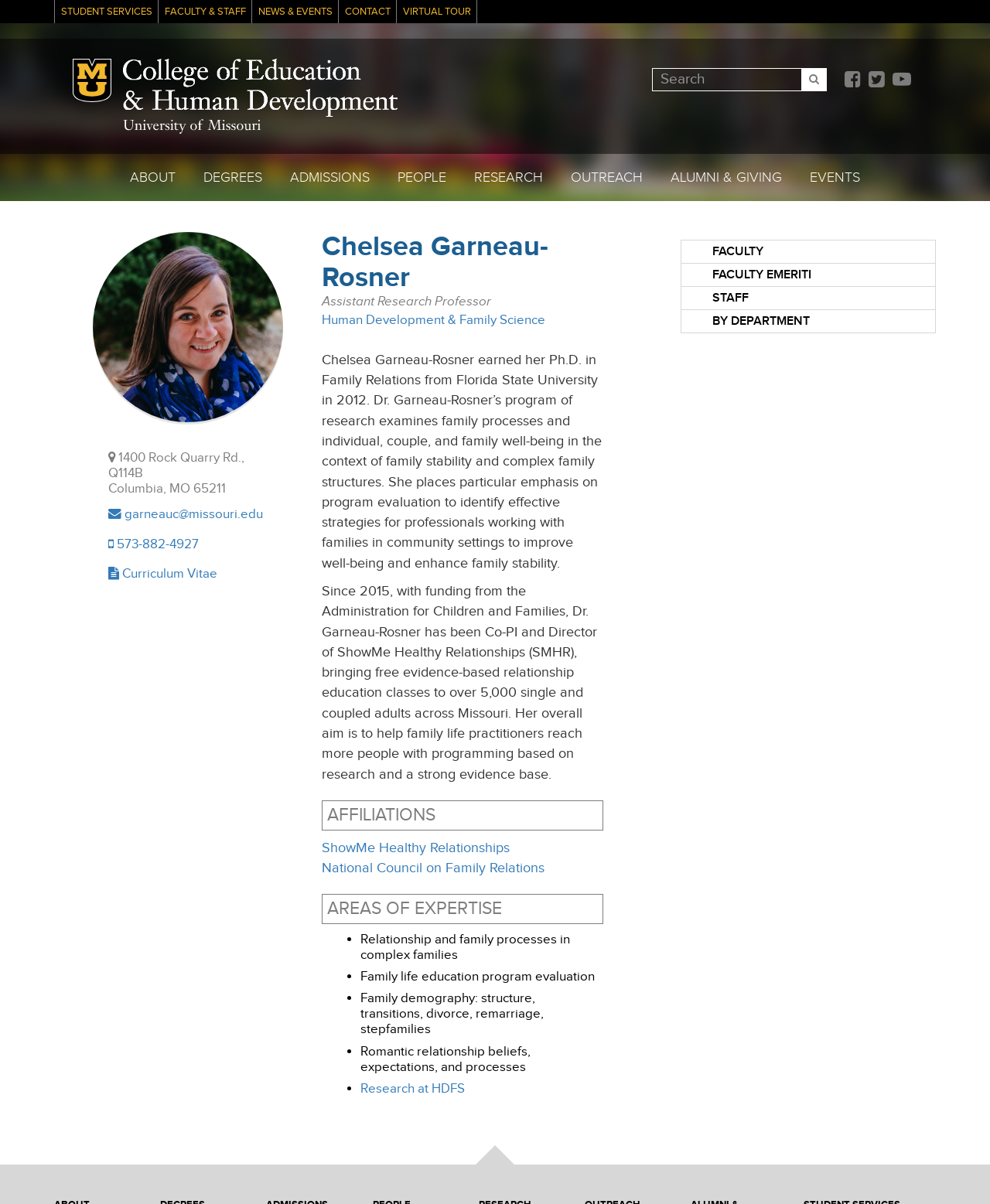Identify the bounding box of the HTML element described here: "Student Services". Provide the coordinates as four float numbers between 0 and 1: [left, top, right, bottom].

[0.055, 0.0, 0.159, 0.019]